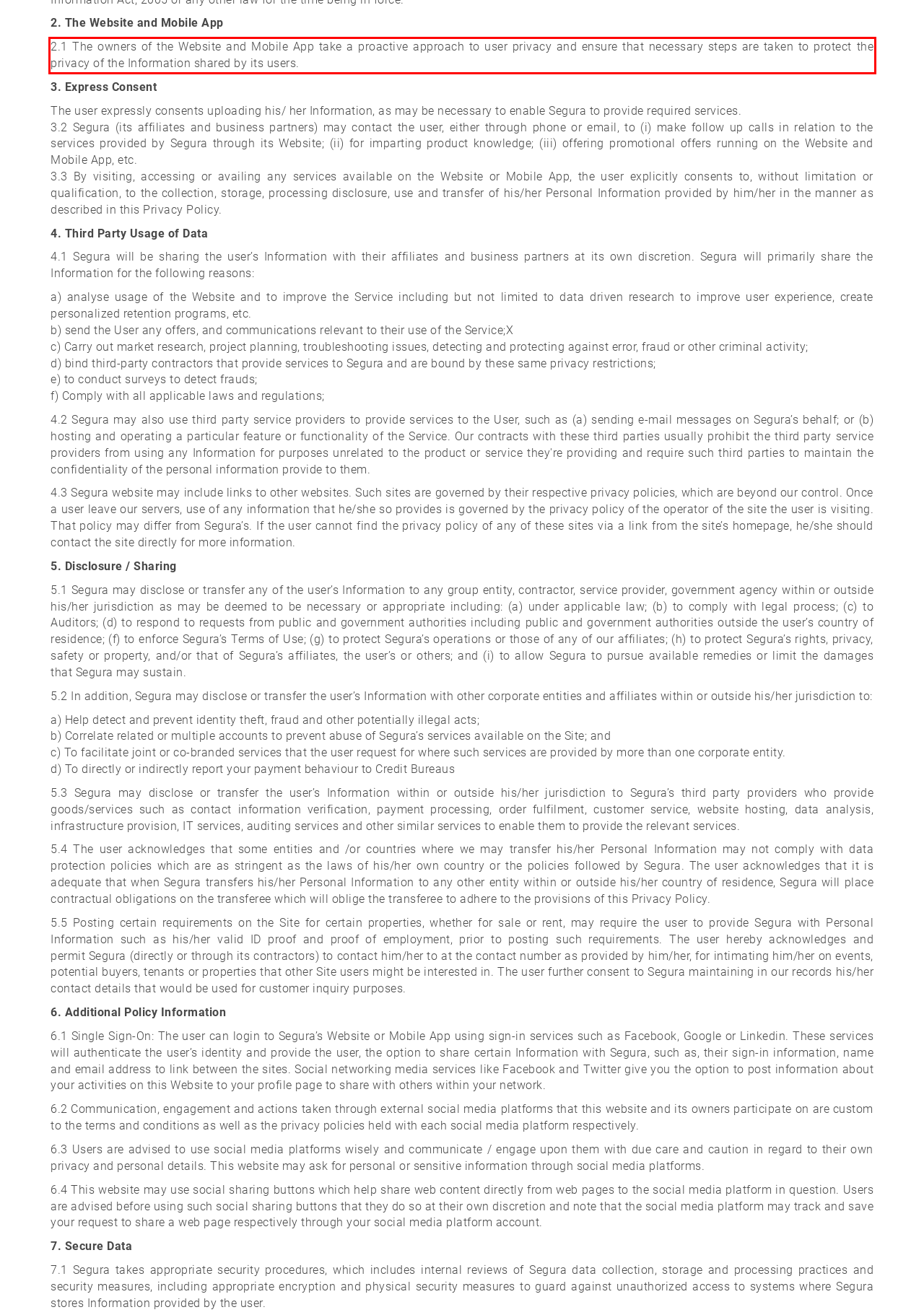There is a UI element on the webpage screenshot marked by a red bounding box. Extract and generate the text content from within this red box.

2.1 The owners of the Website and Mobile App take a proactive approach to user privacy and ensure that necessary steps are taken to protect the privacy of the Information shared by its users.